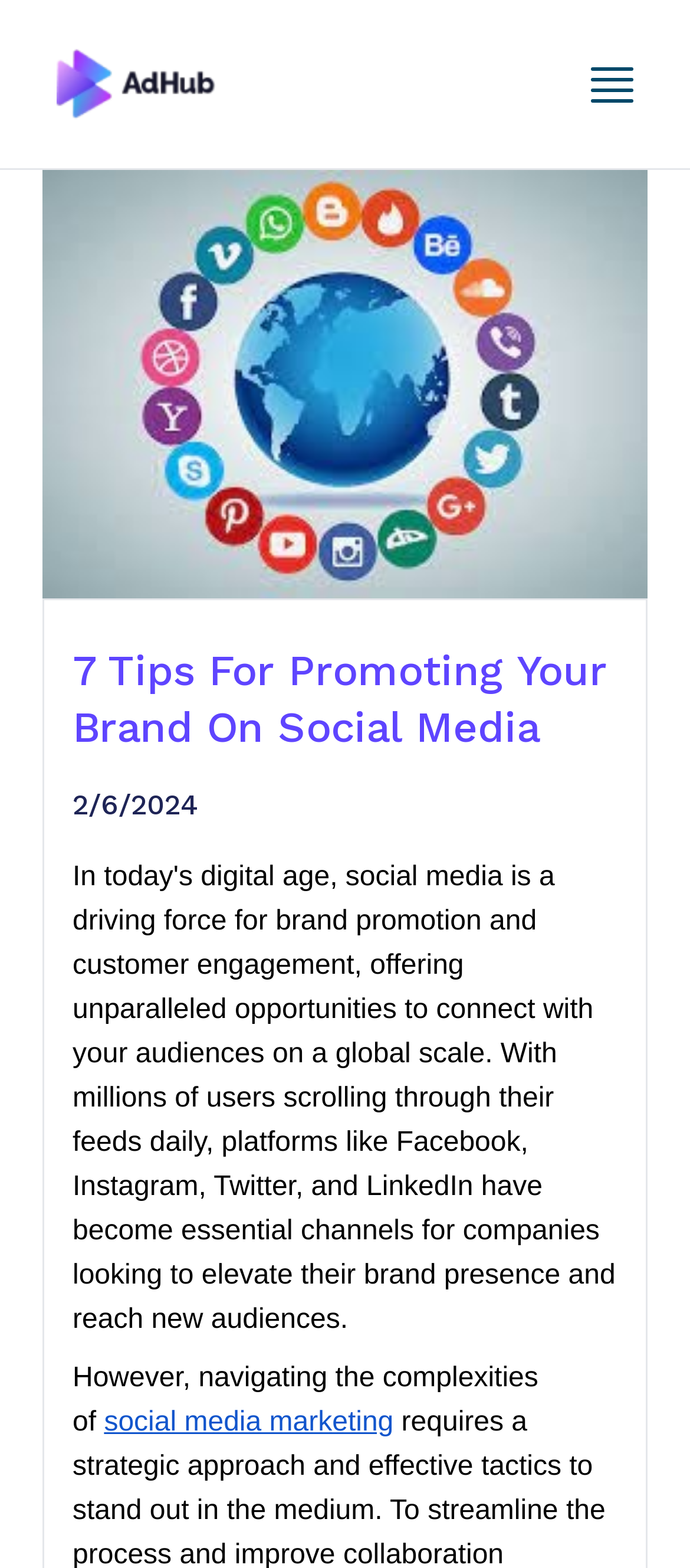Is there a menu on the webpage?
Please provide a comprehensive answer to the question based on the webpage screenshot.

I found that there is a menu on the webpage by looking at the link element located at [0.082, 0.03, 0.313, 0.077] which contains the text 'Toggle Menu'.